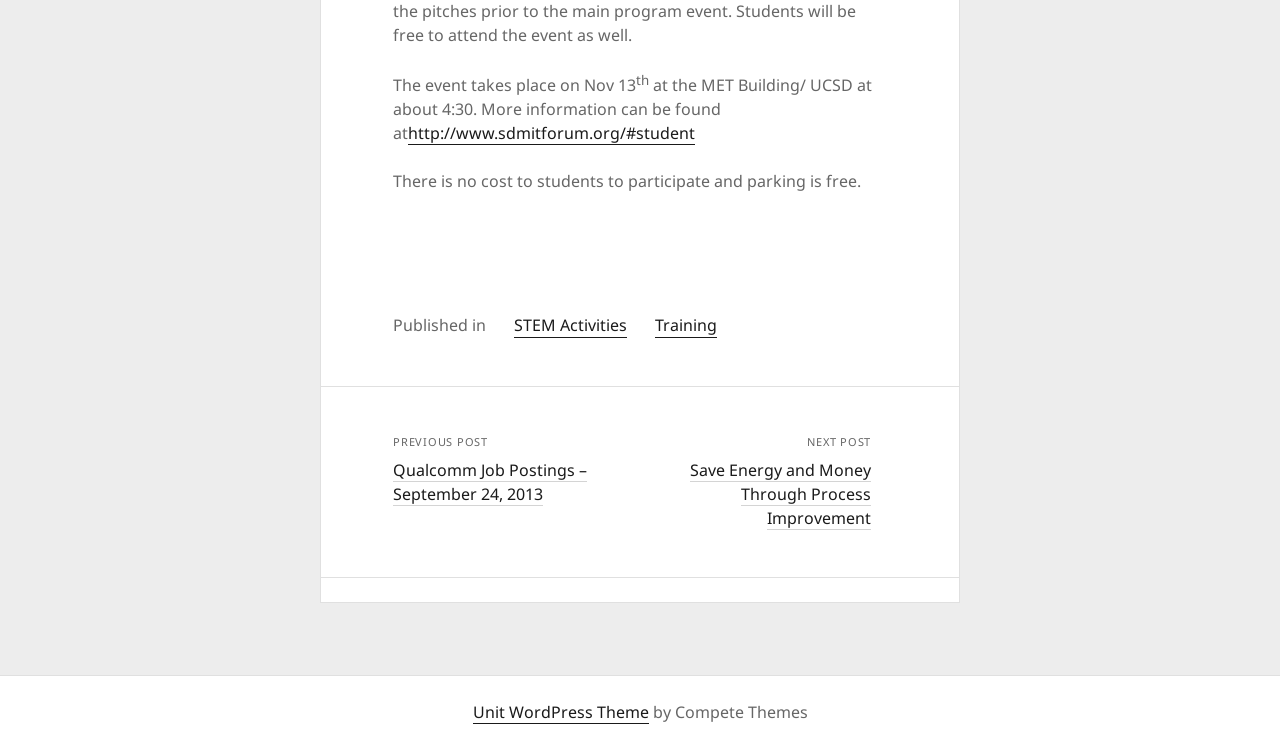Extract the bounding box of the UI element described as: "Unit WordPress Theme".

[0.369, 0.938, 0.507, 0.968]